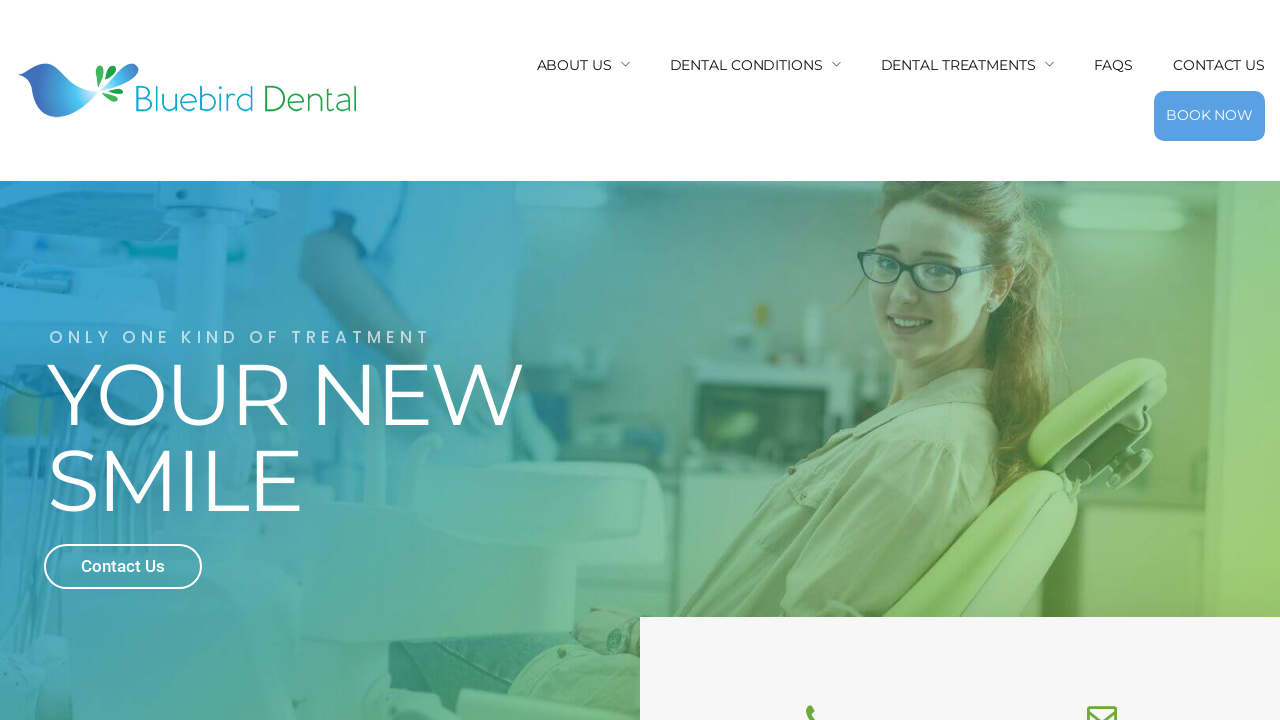Deliver a detailed narrative of the webpage's visual and textual elements.

The webpage is about Bluebird Dental, a trusted dentist in Moonee Ponds. At the top left, there is a logo of Bluebird Dental, which is also a clickable link. To the right of the logo, there are five navigation links: ABOUT US, DENTAL CONDITIONS, DENTAL TREATMENTS, FAQS, and CONTACT US, which are evenly spaced and aligned horizontally.

Below the navigation links, there is a prominent heading that reads "YOUR NEW SMILE" in a large font size. Underneath the heading, there is a subheading that says "ONLY ONE KIND OF TREATMENT". These two text elements are positioned near the top center of the page.

Further down the page, there is a call-to-action link "BOOK NOW" located at the bottom right corner. Next to it, there is a "CONTACT US" link with a smaller font size. The "CONTACT US" link is also repeated as a static text element at the bottom left of the page, which may serve as a reminder to visitors to get in touch with the dental clinic.

Overall, the webpage has a clean and simple layout, with a focus on promoting the dental clinic's services and encouraging visitors to take action.